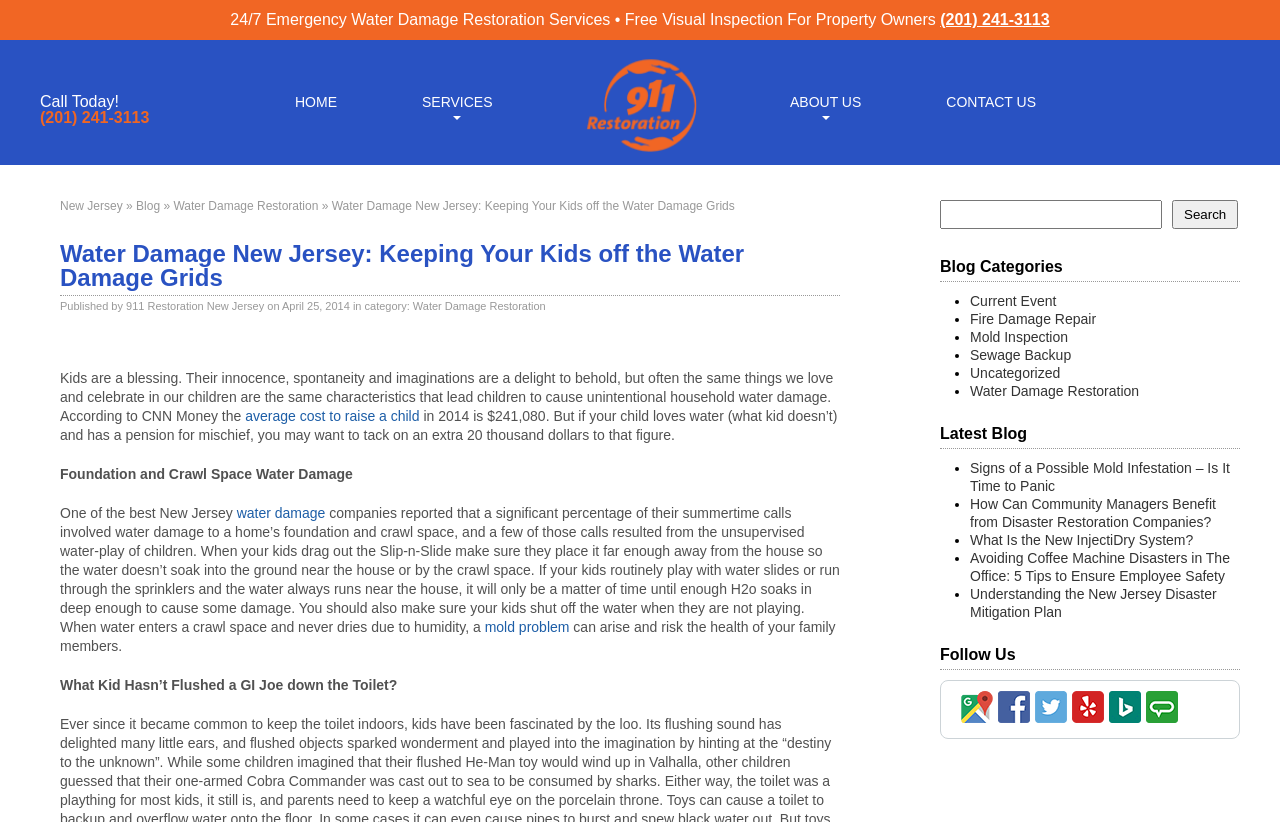Locate the bounding box coordinates of the area where you should click to accomplish the instruction: "Call the emergency water damage restoration services".

[0.735, 0.013, 0.82, 0.034]